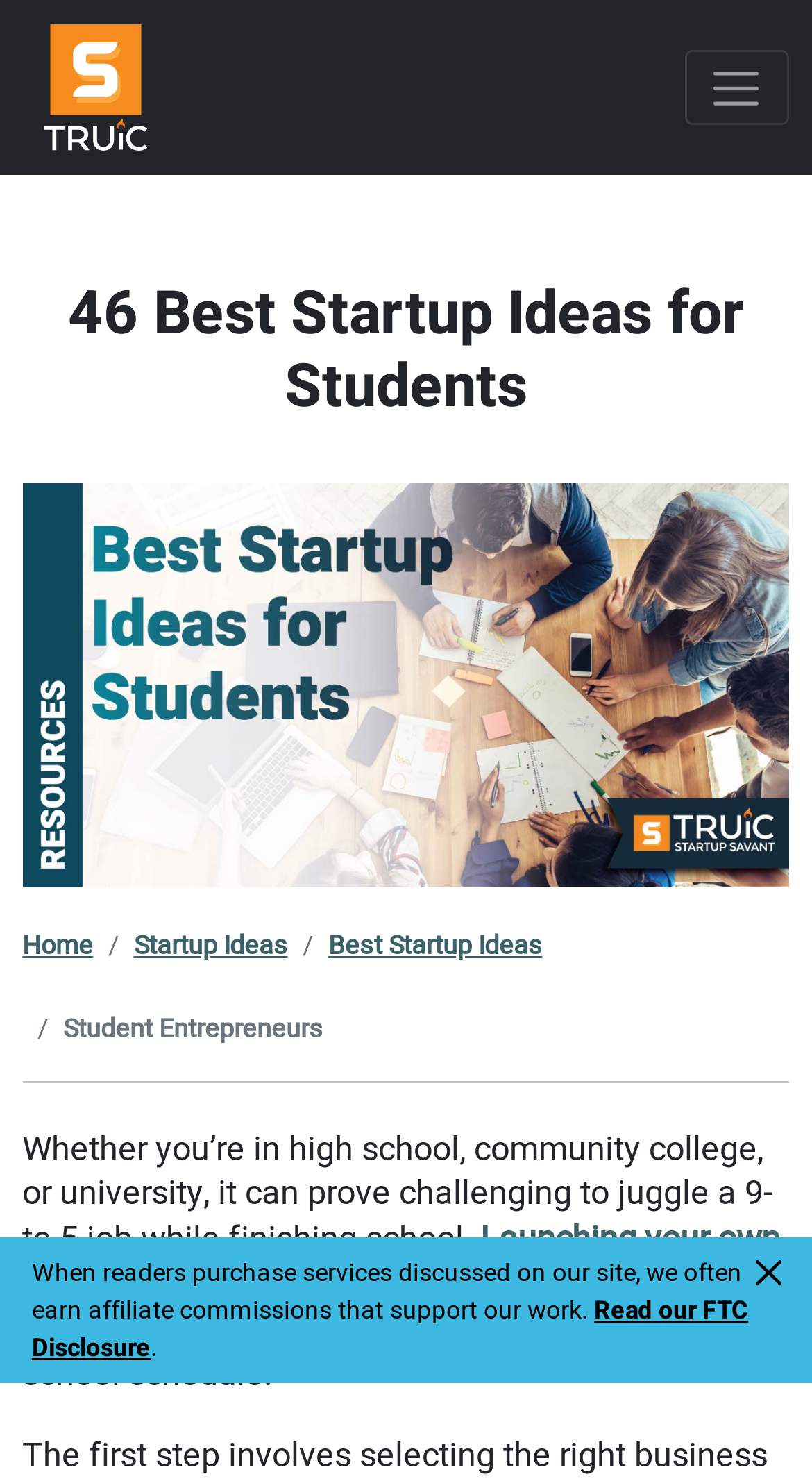What is the logo of the website?
Based on the visual details in the image, please answer the question thoroughly.

The logo of the website is located at the top left corner of the webpage, and it is an image with the text 'Startup Savant Logo'.